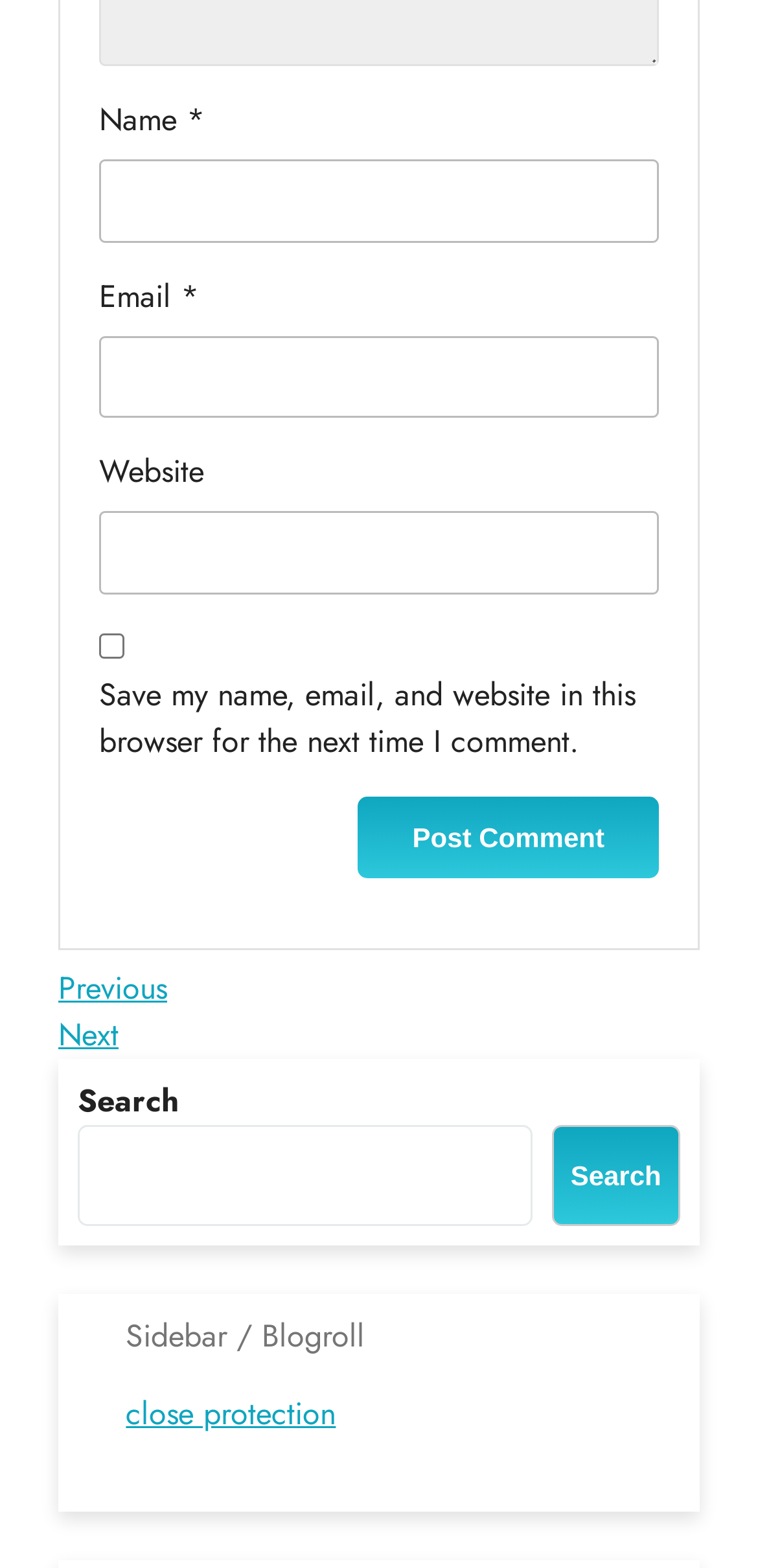Identify the bounding box coordinates of the section to be clicked to complete the task described by the following instruction: "Type your email". The coordinates should be four float numbers between 0 and 1, formatted as [left, top, right, bottom].

[0.131, 0.214, 0.869, 0.267]